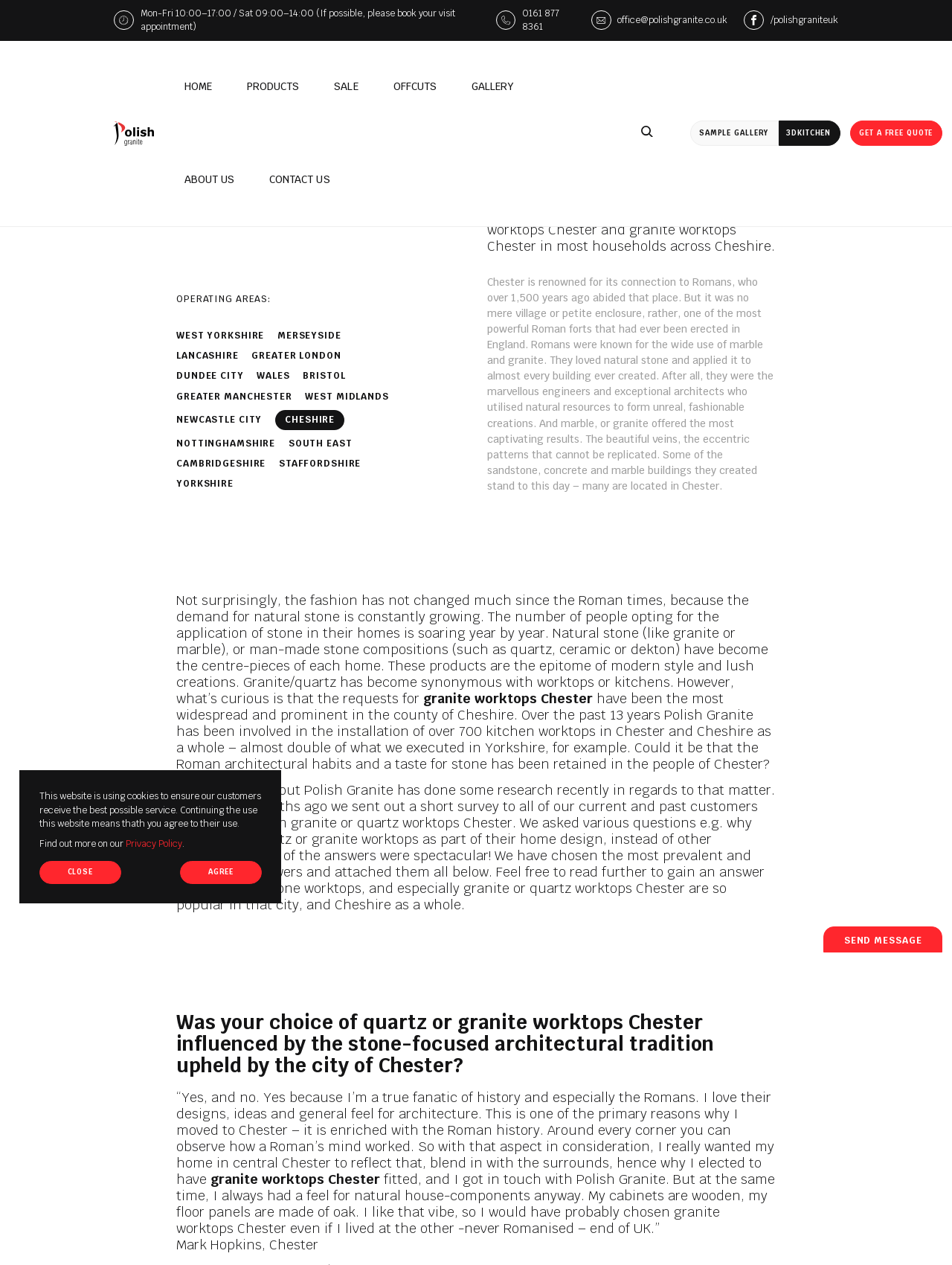Locate the bounding box coordinates of the element I should click to achieve the following instruction: "Click the 'GET A FREE QUOTE' link".

[0.893, 0.048, 0.99, 0.068]